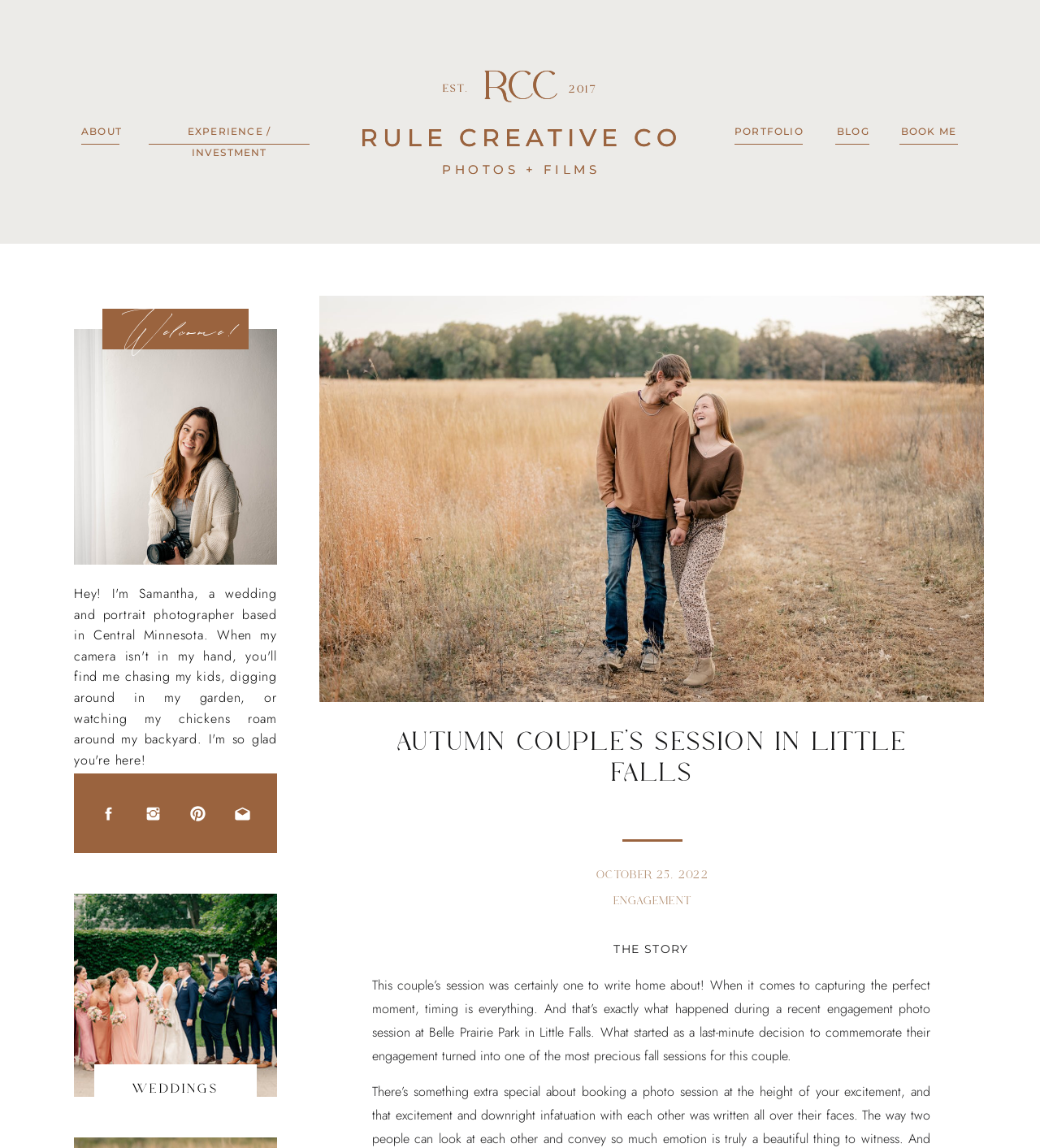Given the content of the image, can you provide a detailed answer to the question?
What is the location of the couple's session?

I found the heading 'AUTUMN COUPLE’S SESSION IN LITTLE FALLS' which indicates that the location of the couple's session is Little Falls.